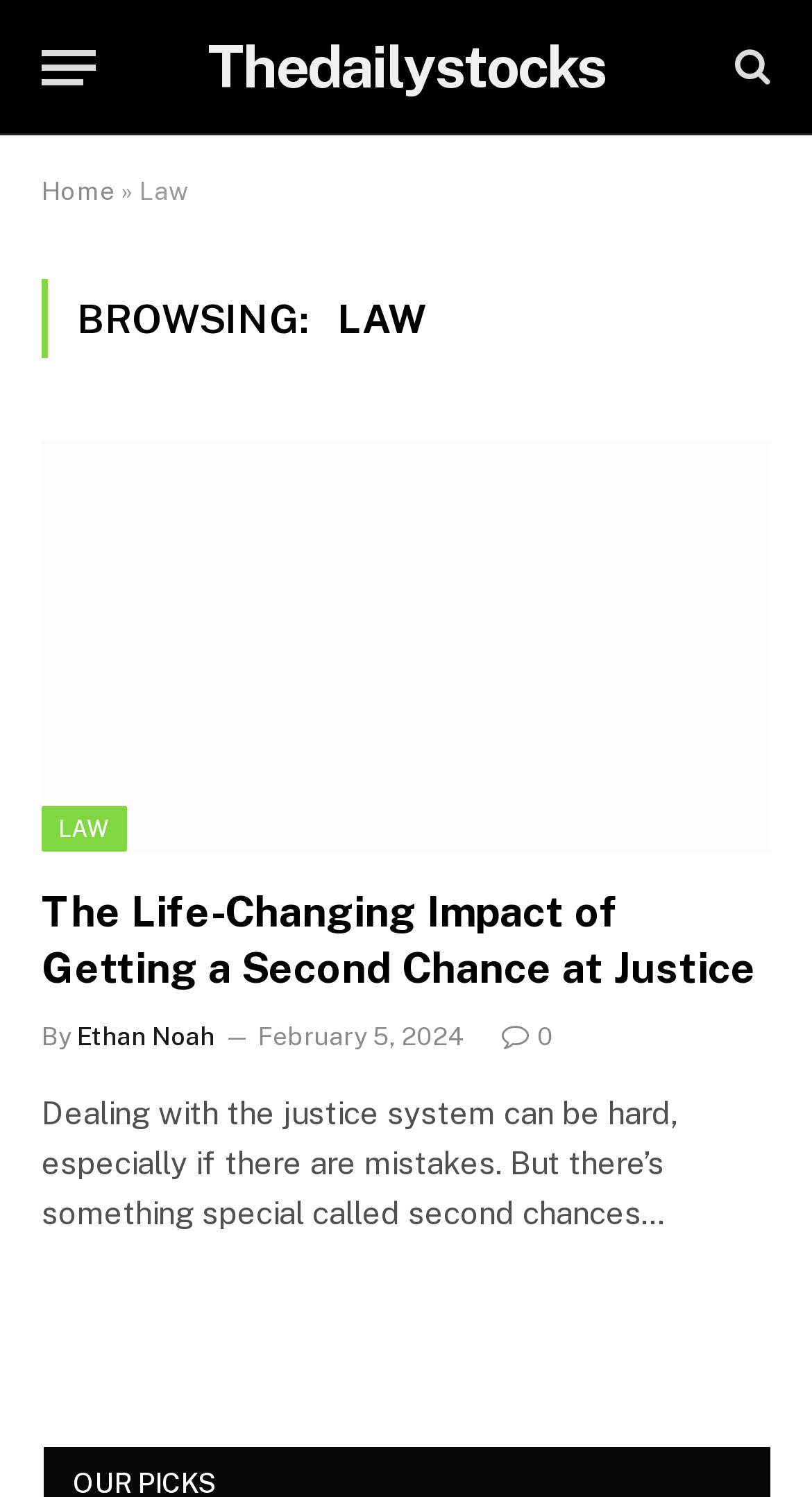Locate the bounding box coordinates of the clickable region to complete the following instruction: "Explore Graph Search."

None